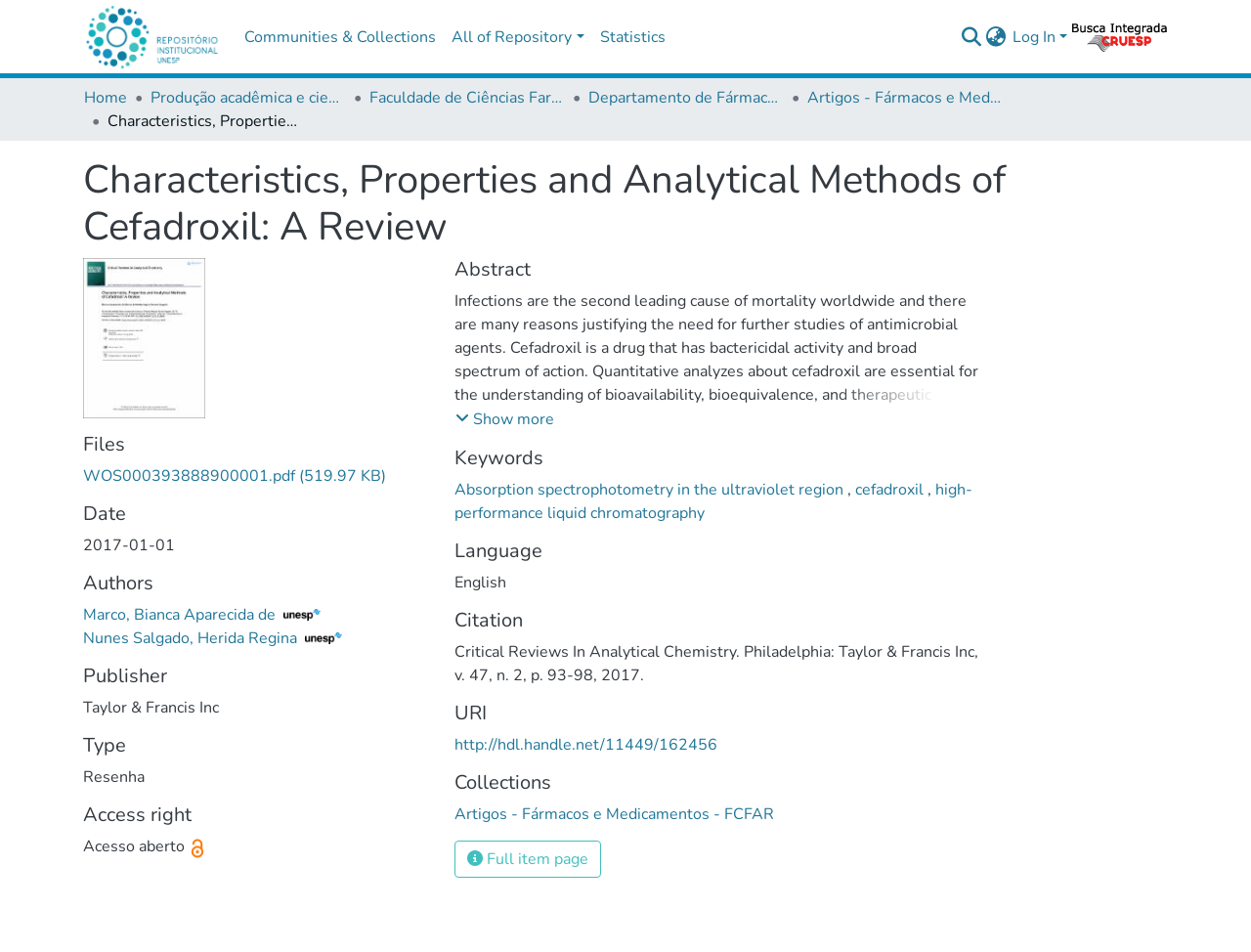Please determine the bounding box coordinates of the element's region to click in order to carry out the following instruction: "Download WOS000393888900001.pdf". The coordinates should be four float numbers between 0 and 1, i.e., [left, top, right, bottom].

[0.066, 0.489, 0.309, 0.512]